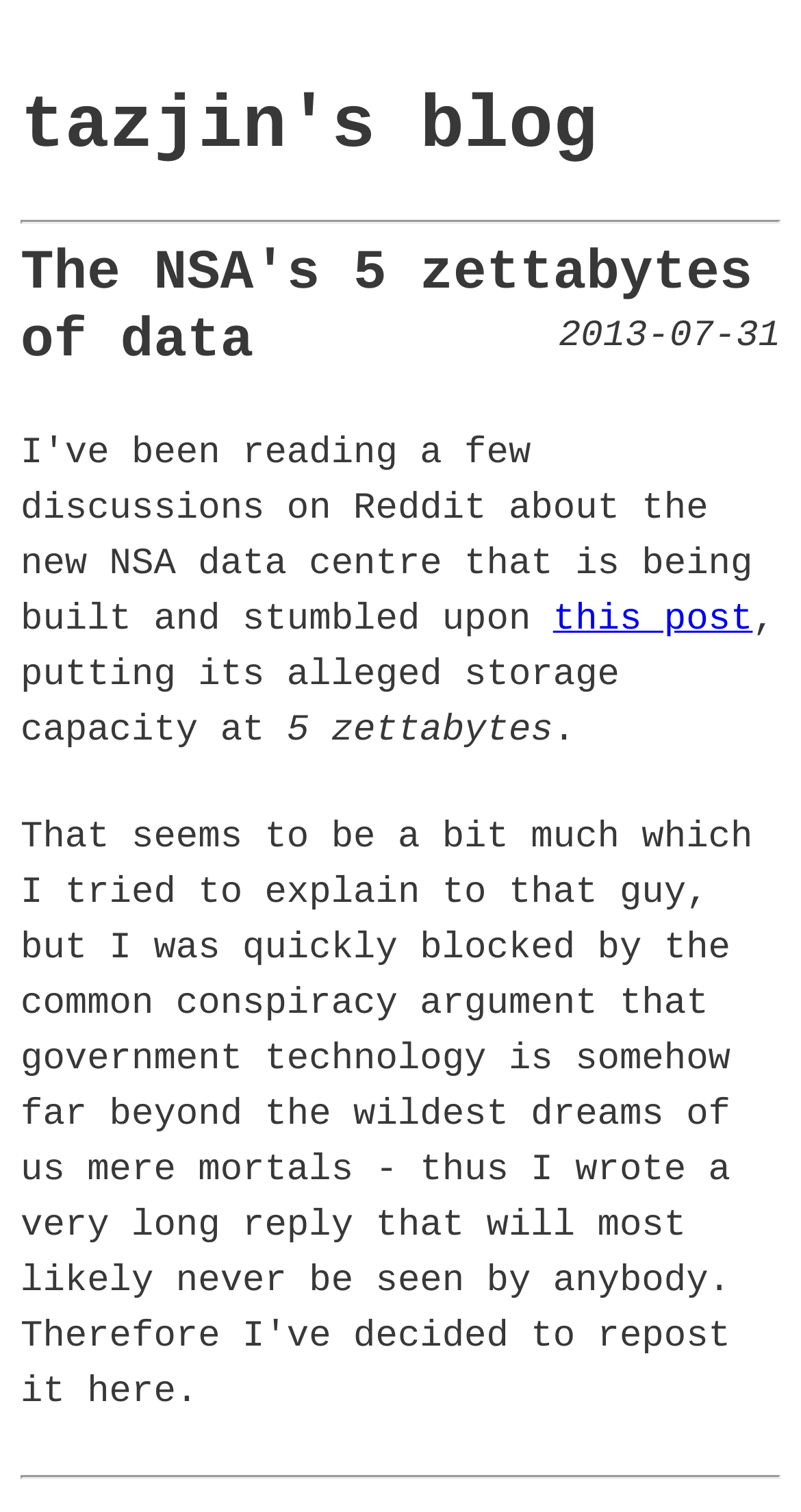What is the title of the blog post?
Answer the question with a single word or phrase derived from the image.

The NSA's 5 zettabytes of data